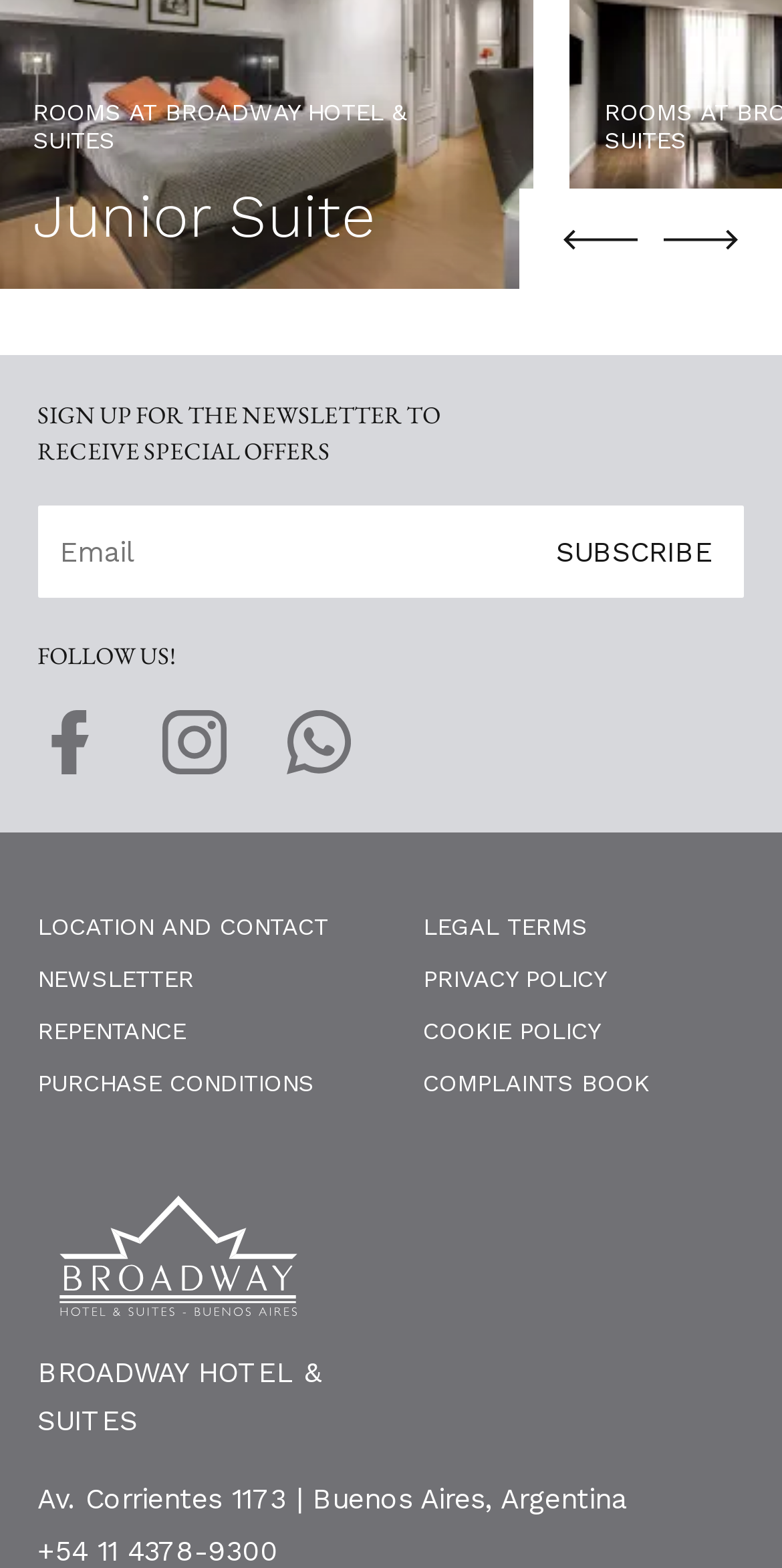How many social media platforms are linked on the webpage?
Give a detailed response to the question by analyzing the screenshot.

The webpage has links to three social media platforms, namely Facebook, Instagram, and WhatsApp, which are located below the 'FOLLOW US!' text.